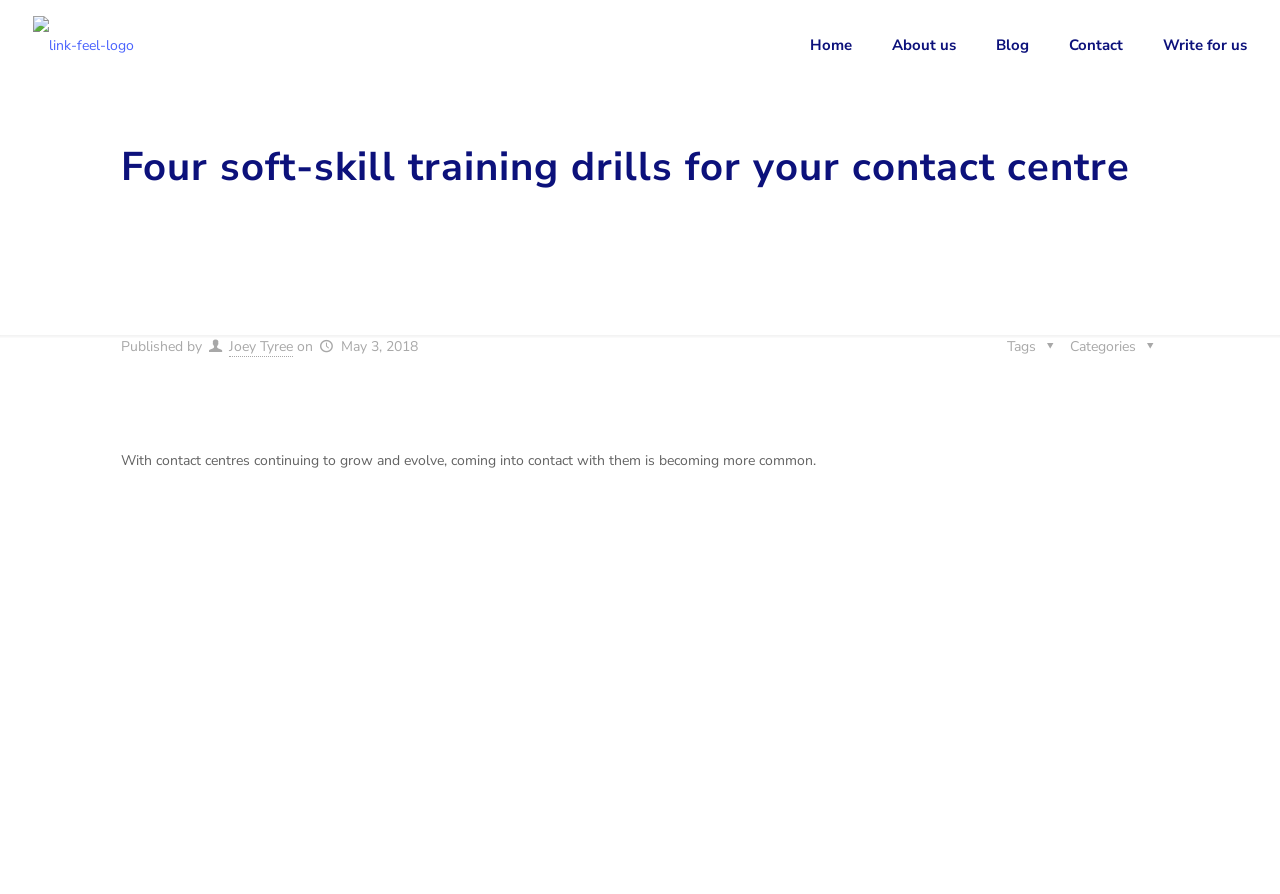Please locate and generate the primary heading on this webpage.

Four soft-skill training drills for your contact centre